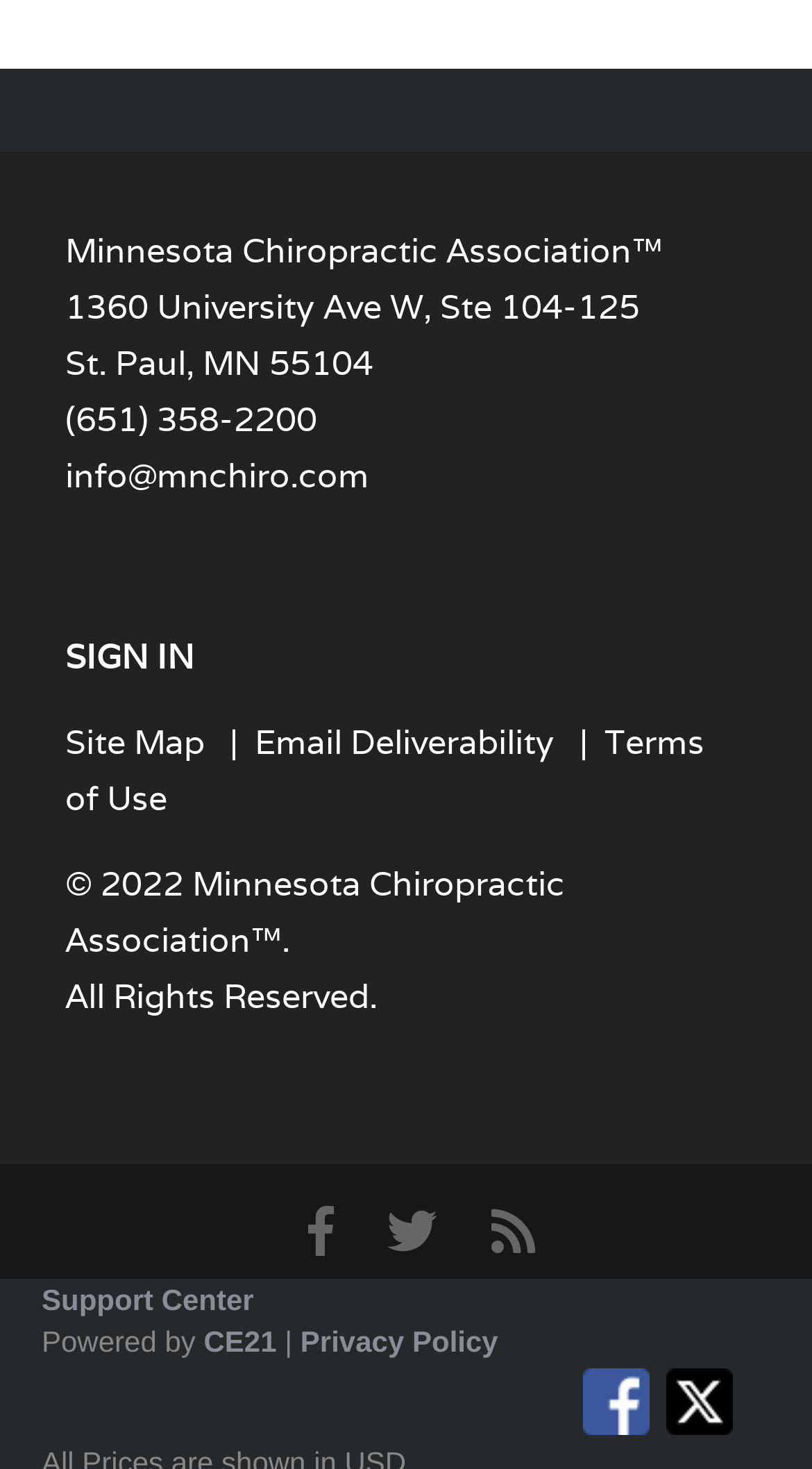Indicate the bounding box coordinates of the element that needs to be clicked to satisfy the following instruction: "Go to Support Center". The coordinates should be four float numbers between 0 and 1, i.e., [left, top, right, bottom].

[0.051, 0.874, 0.313, 0.897]